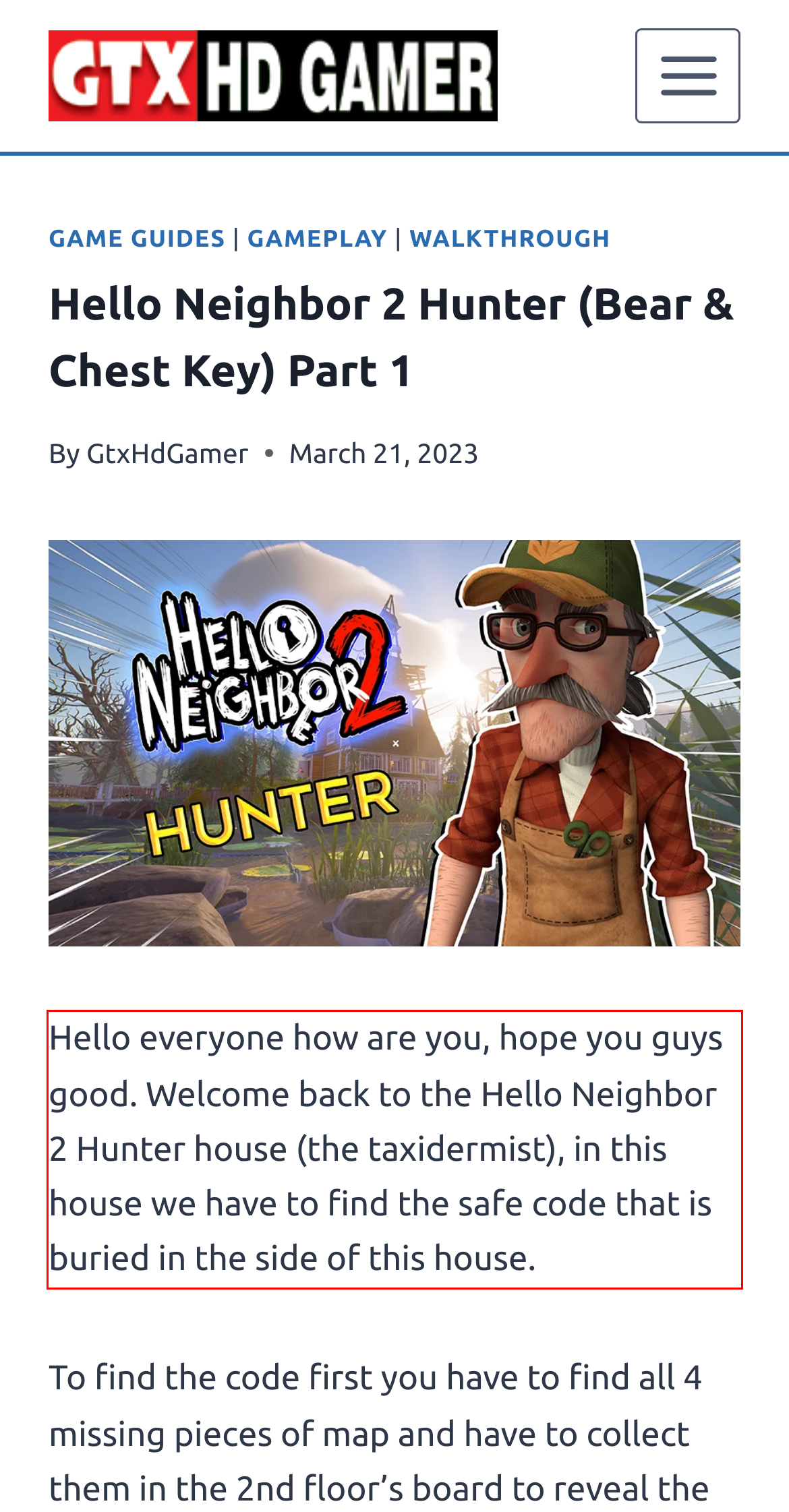Locate the red bounding box in the provided webpage screenshot and use OCR to determine the text content inside it.

Hello everyone how are you, hope you guys good. Welcome back to the Hello Neighbor 2 Hunter house (the taxidermist), in this house we have to find the safe code that is buried in the side of this house.